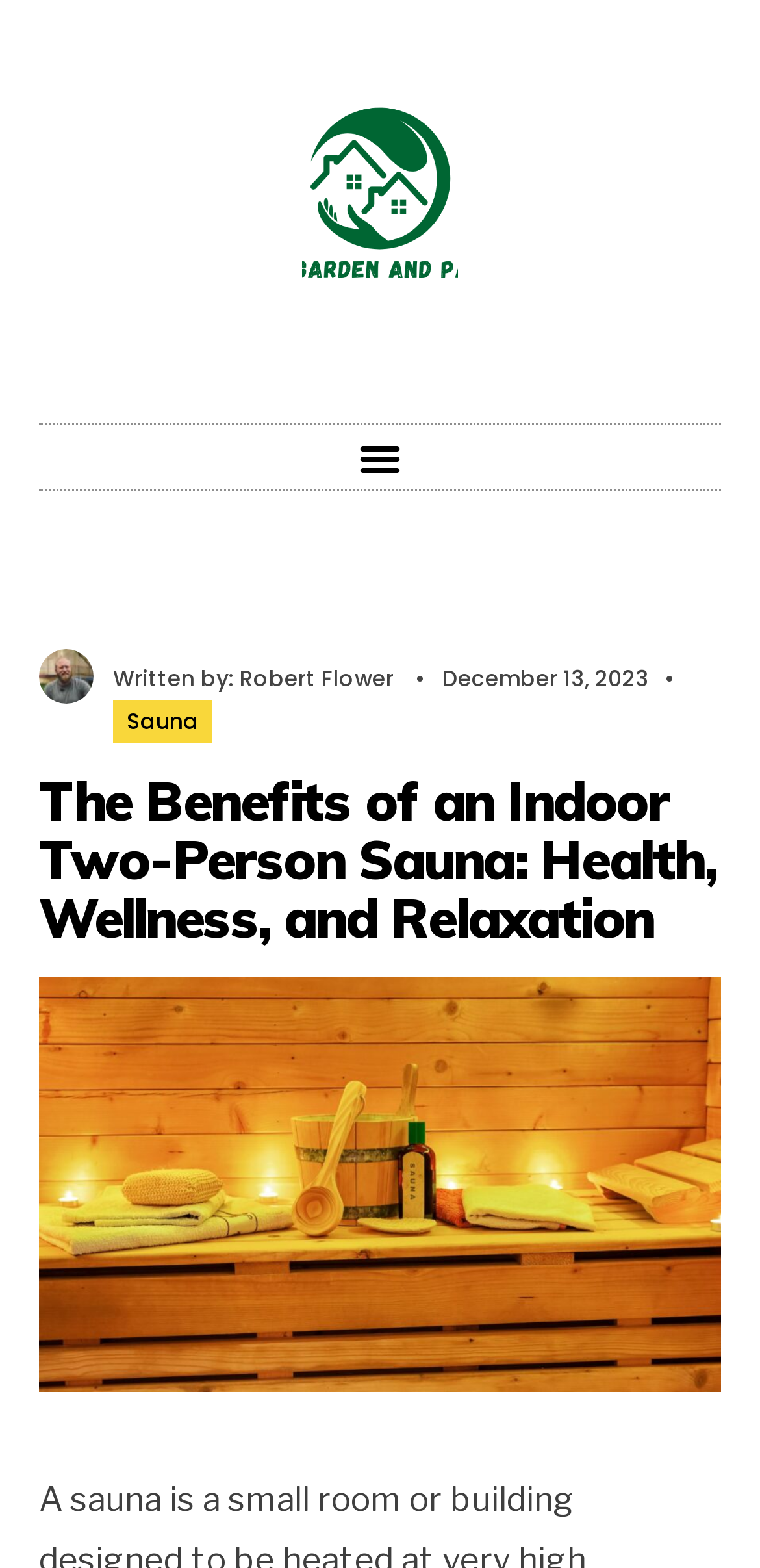Write an elaborate caption that captures the essence of the webpage.

The webpage is about the benefits of an indoor two-person sauna, focusing on health, wellness, and relaxation. At the top, there is a link on the left side, and a menu toggle button on the right side. Below the link, there is a section with the author's name, "Robert Flower", written by, and the date "December 13, 2023". 

The main heading, "The Benefits of an Indoor Two-Person Sauna: Health, Wellness, and Relaxation", is centered and takes up most of the width of the page. Below the heading, there is a large image that spans the entire width of the page, taking up about a quarter of the page's height. 

On the left side, there is a link to "Sauna", which is likely a related article or category. The meta description provides a brief overview of what a sauna is, mentioning its purpose for relaxation and cleansing.